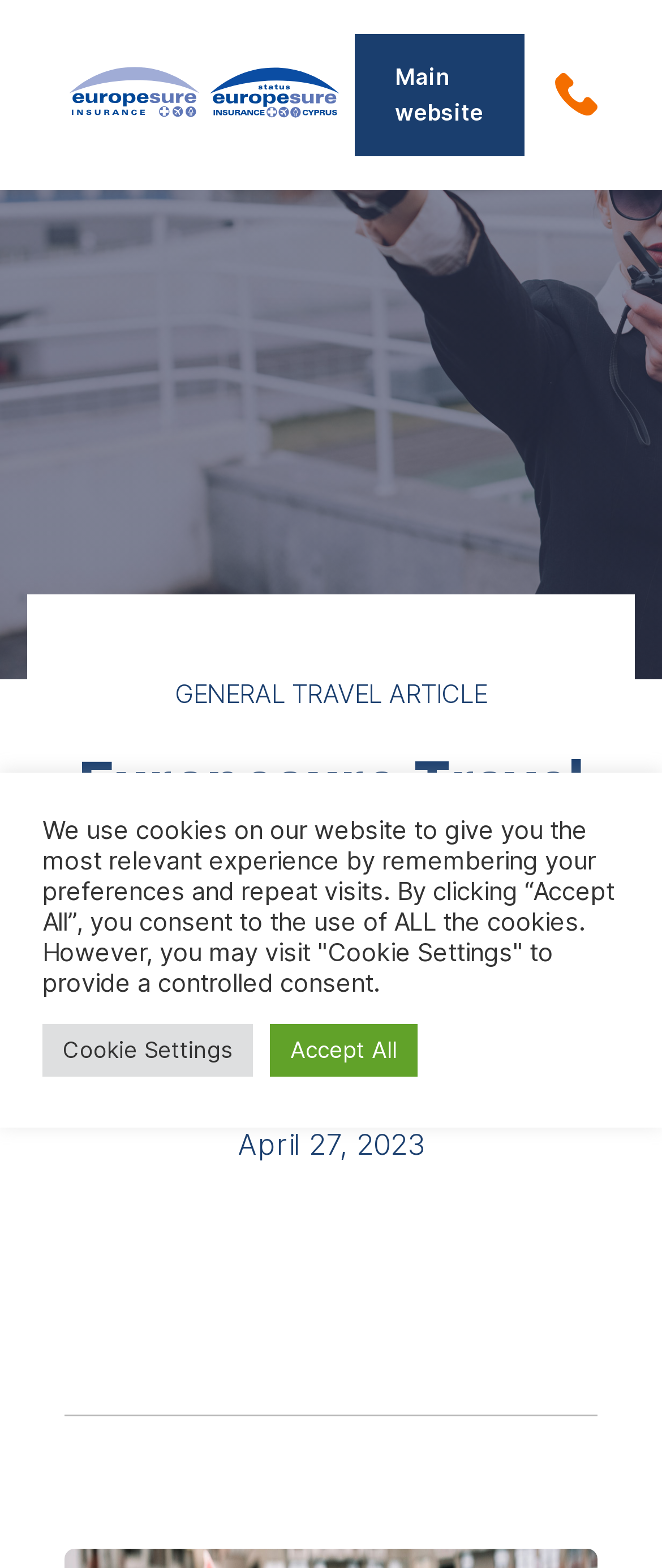What is the type of the second element from the top?
Please respond to the question with a detailed and well-explained answer.

I looked at the bounding box coordinates of each element to determine their vertical positions. The second element from the top has a y1 coordinate of 0.022, which corresponds to a link element located at [0.535, 0.022, 0.792, 0.099] with the text 'Main website'.